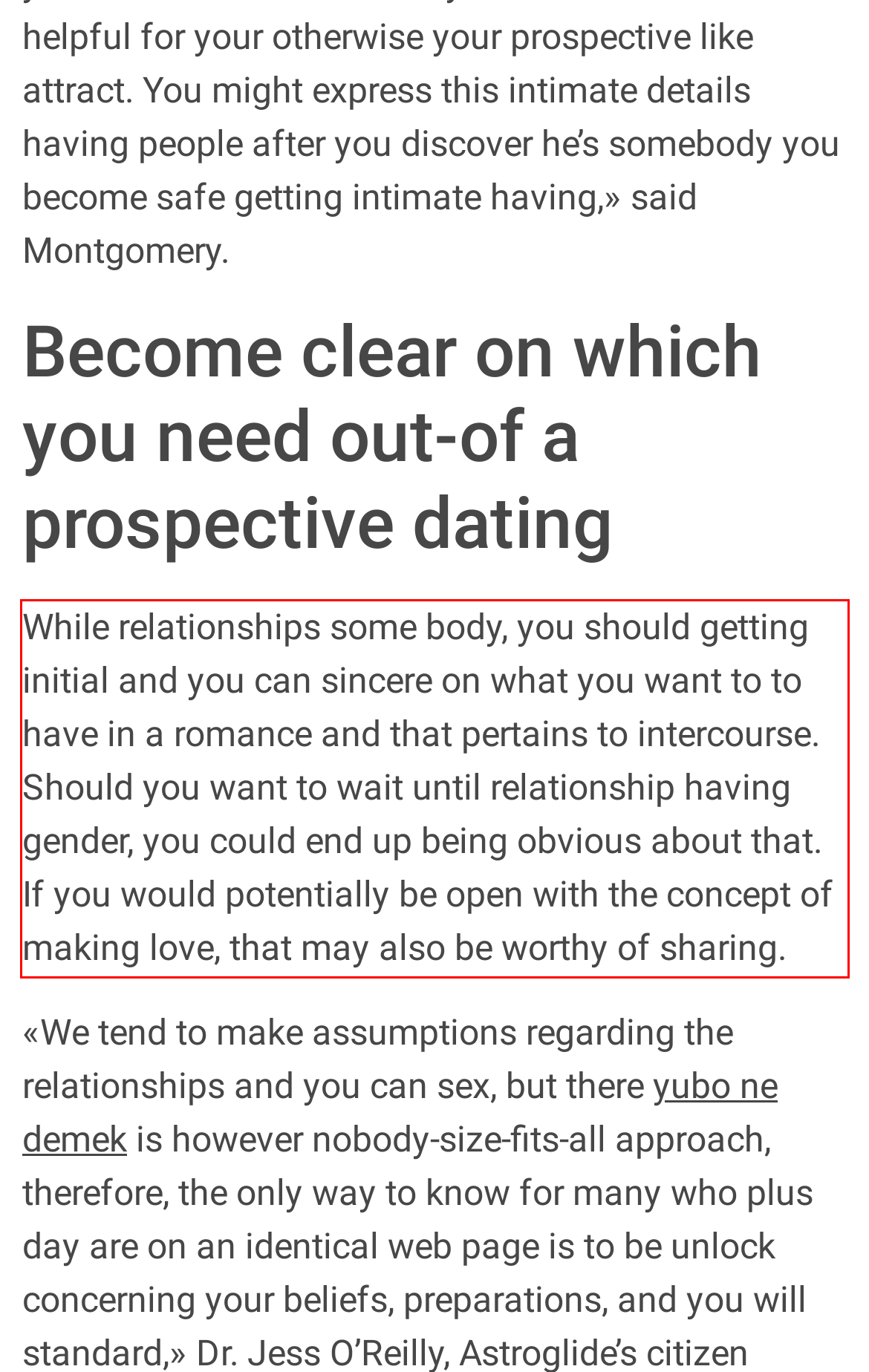You are provided with a screenshot of a webpage that includes a UI element enclosed in a red rectangle. Extract the text content inside this red rectangle.

While relationships some body, you should getting initial and you can sincere on what you want to to have in a romance and that pertains to intercourse. Should you want to wait until relationship having gender, you could end up being obvious about that. If you would potentially be open with the concept of making love, that may also be worthy of sharing.